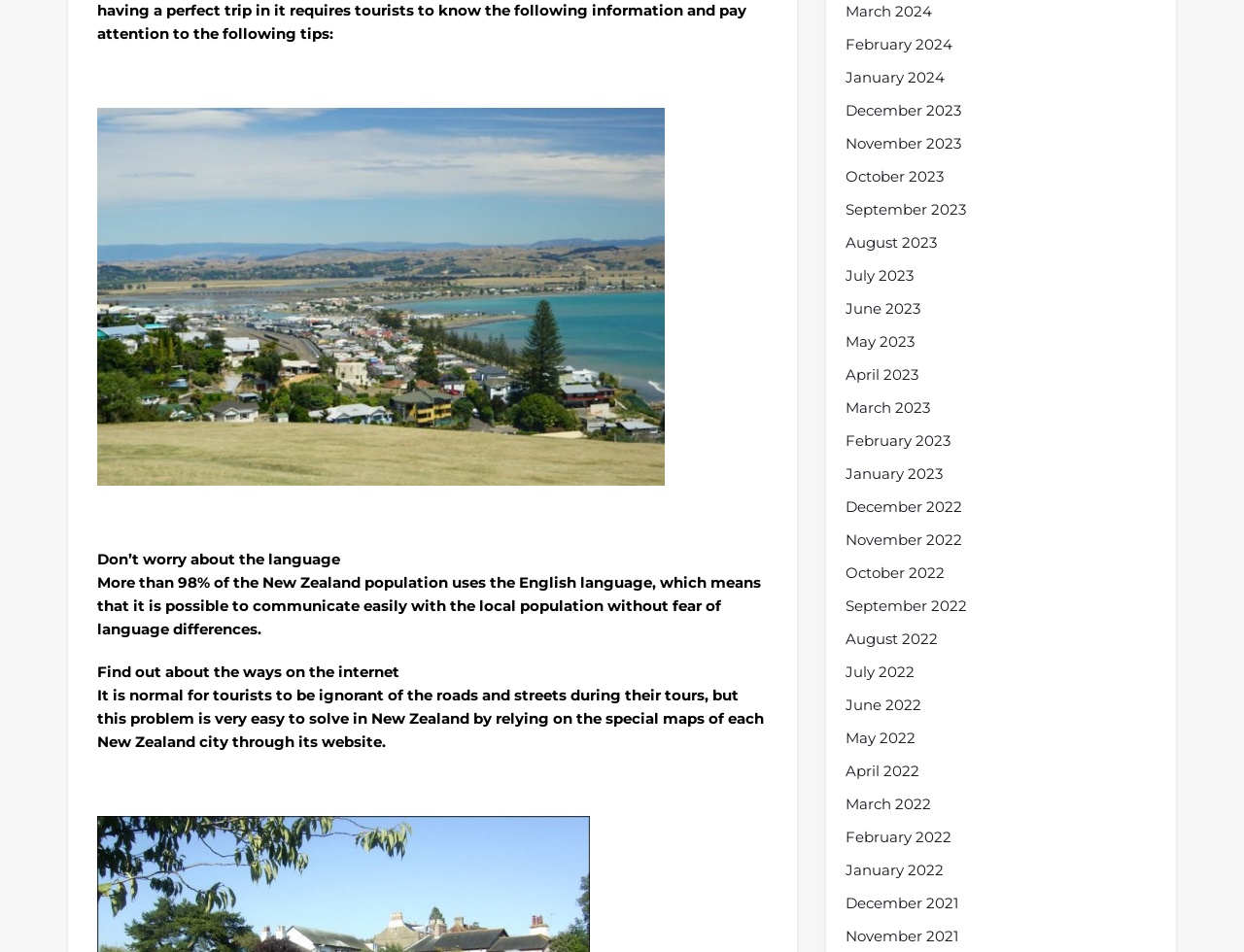How can tourists easily navigate New Zealand cities?
Please give a well-detailed answer to the question.

The text states that 'it is normal for tourists to be ignorant of the roads and streets during their tours, but this problem is very easy to solve in New Zealand by relying on the special maps of each New Zealand city through its website', which suggests that tourists can easily navigate New Zealand cities by using these special maps.